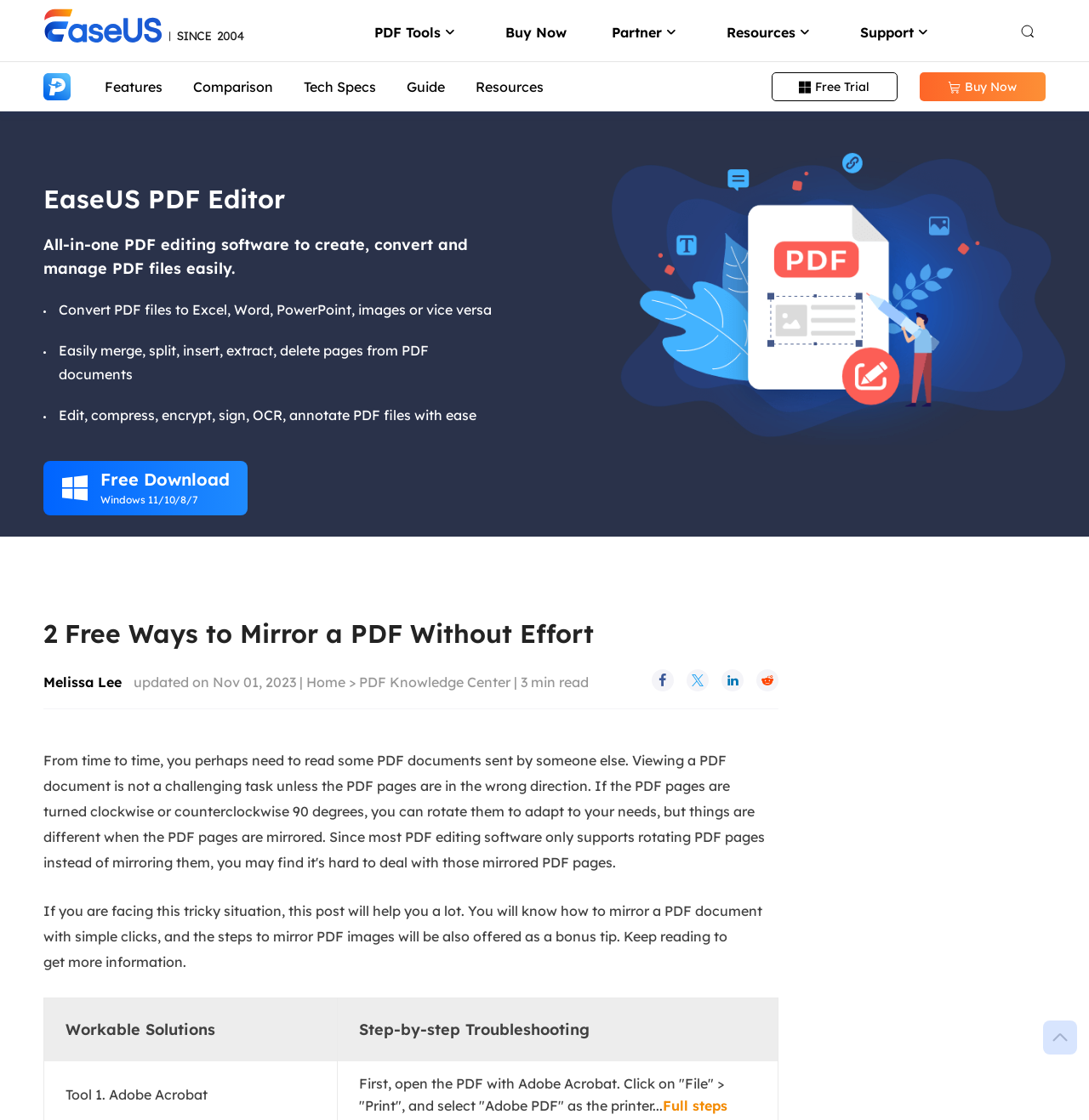What is the author of the article on this webpage?
Using the image as a reference, give a one-word or short phrase answer.

Melissa Lee